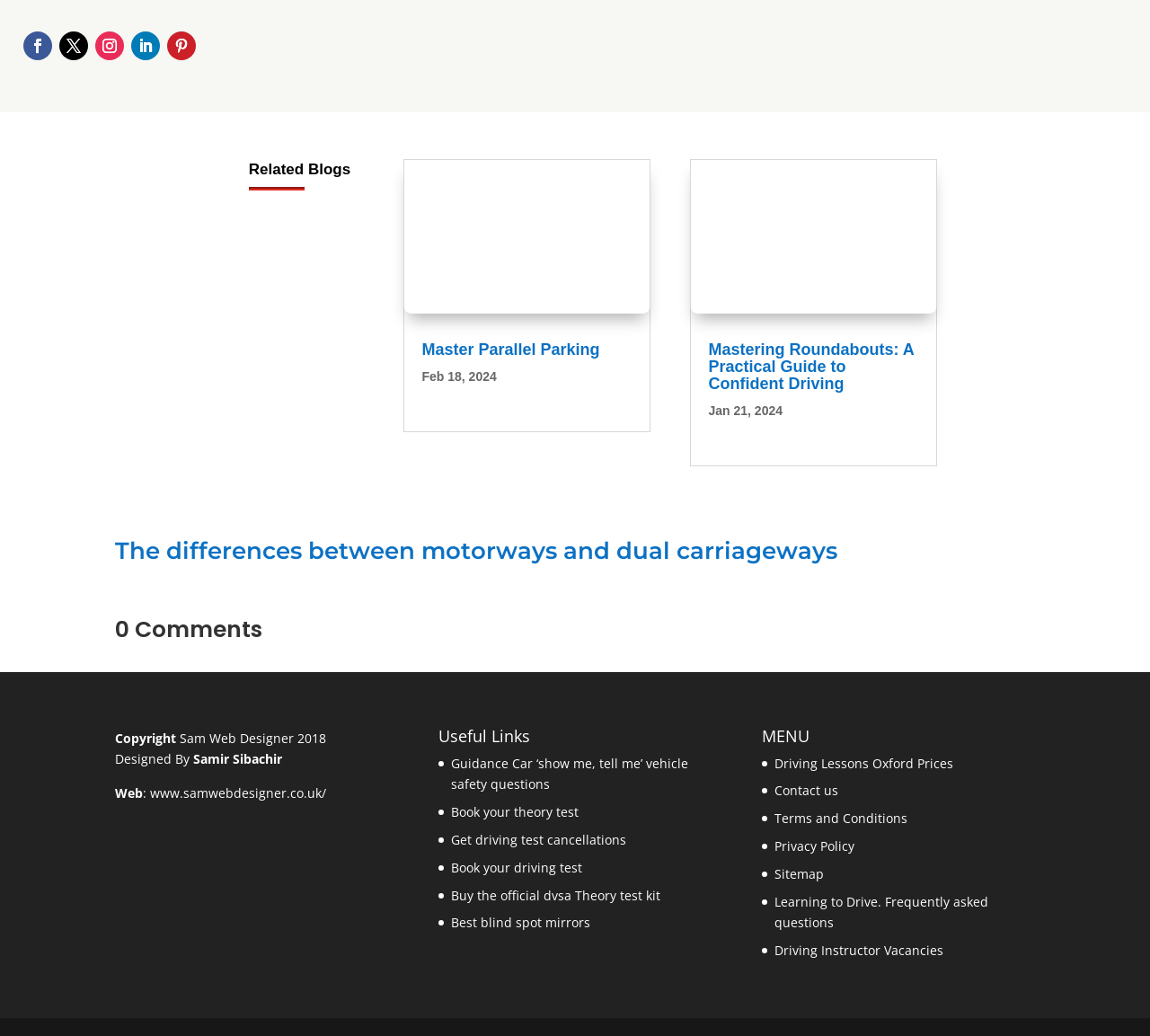Extract the bounding box coordinates for the UI element described by the text: "Book your driving test". The coordinates should be in the form of [left, top, right, bottom] with values between 0 and 1.

[0.392, 0.829, 0.506, 0.845]